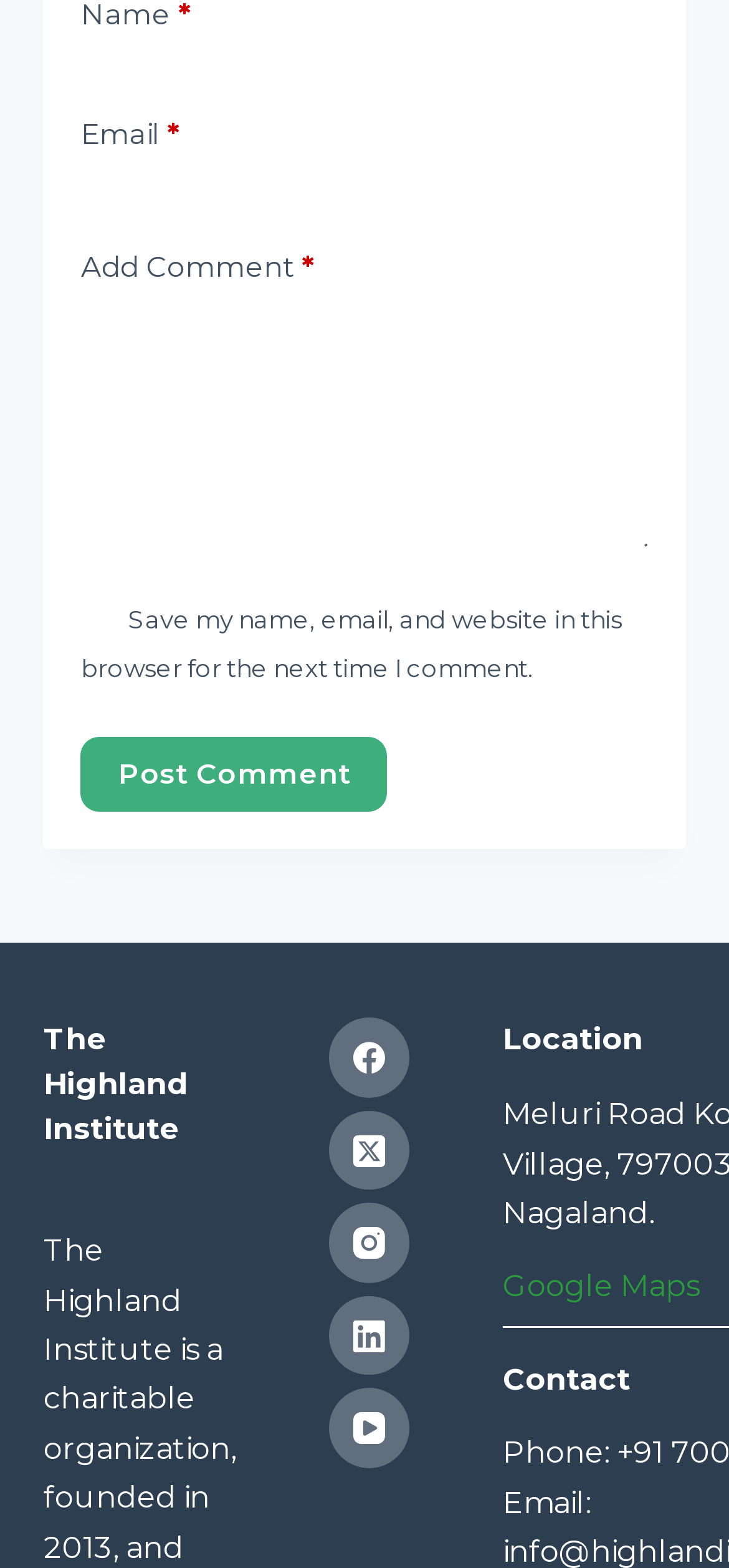Please determine the bounding box coordinates of the section I need to click to accomplish this instruction: "Post a comment".

[0.111, 0.47, 0.532, 0.518]